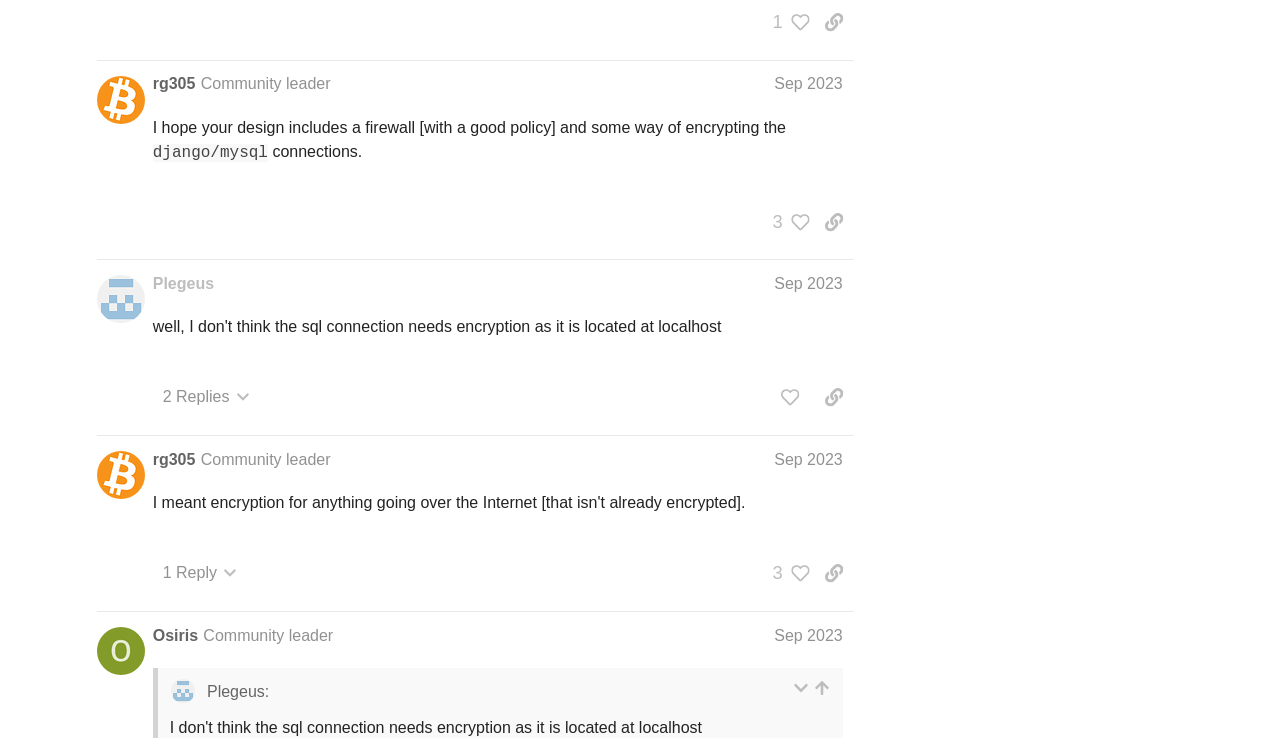Identify the bounding box coordinates of the element that should be clicked to fulfill this task: "Like post #8". The coordinates should be provided as four float numbers between 0 and 1, i.e., [left, top, right, bottom].

[0.602, 0.515, 0.632, 0.562]